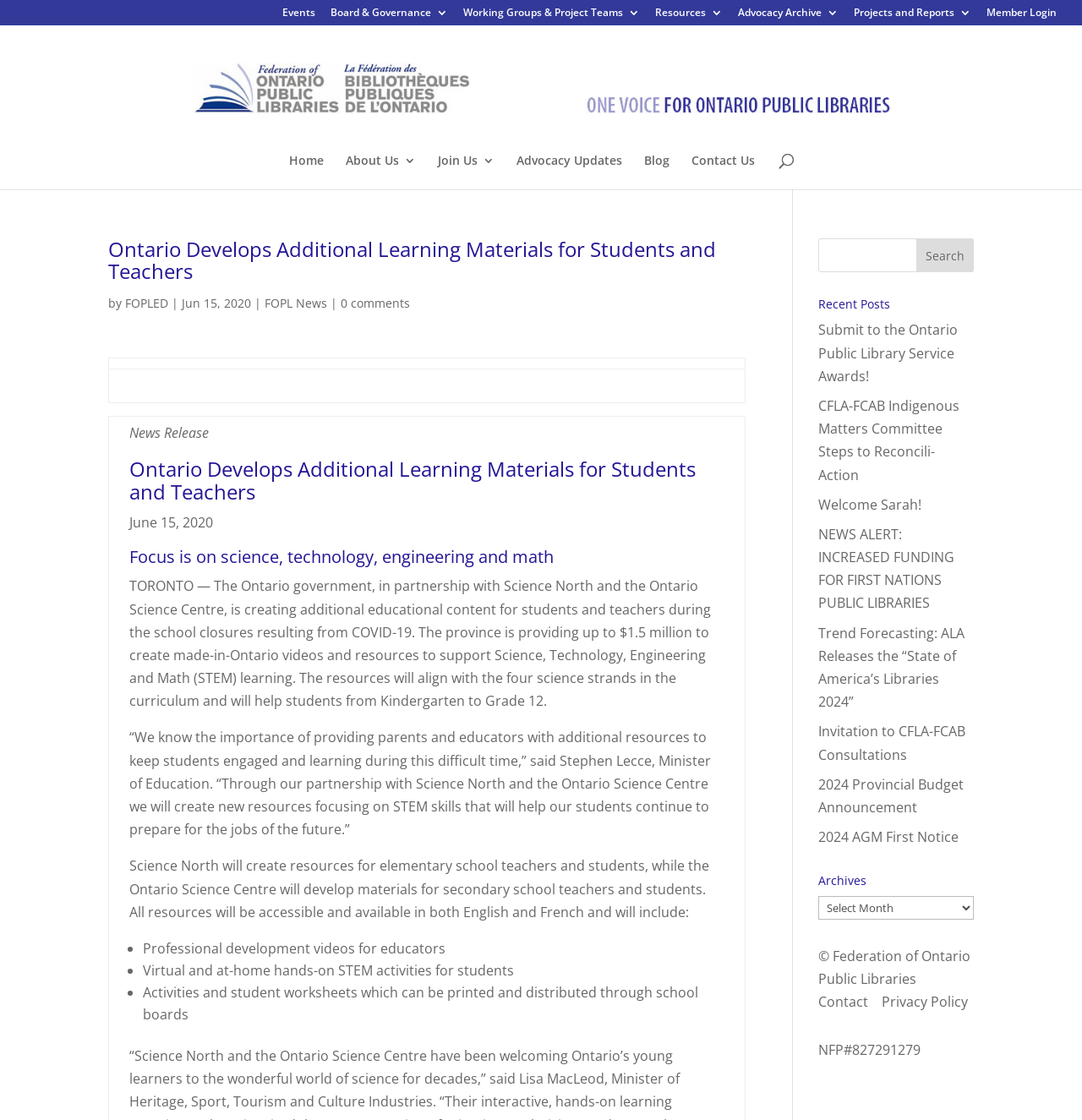What is the purpose of the search box? Analyze the screenshot and reply with just one word or a short phrase.

To search the website